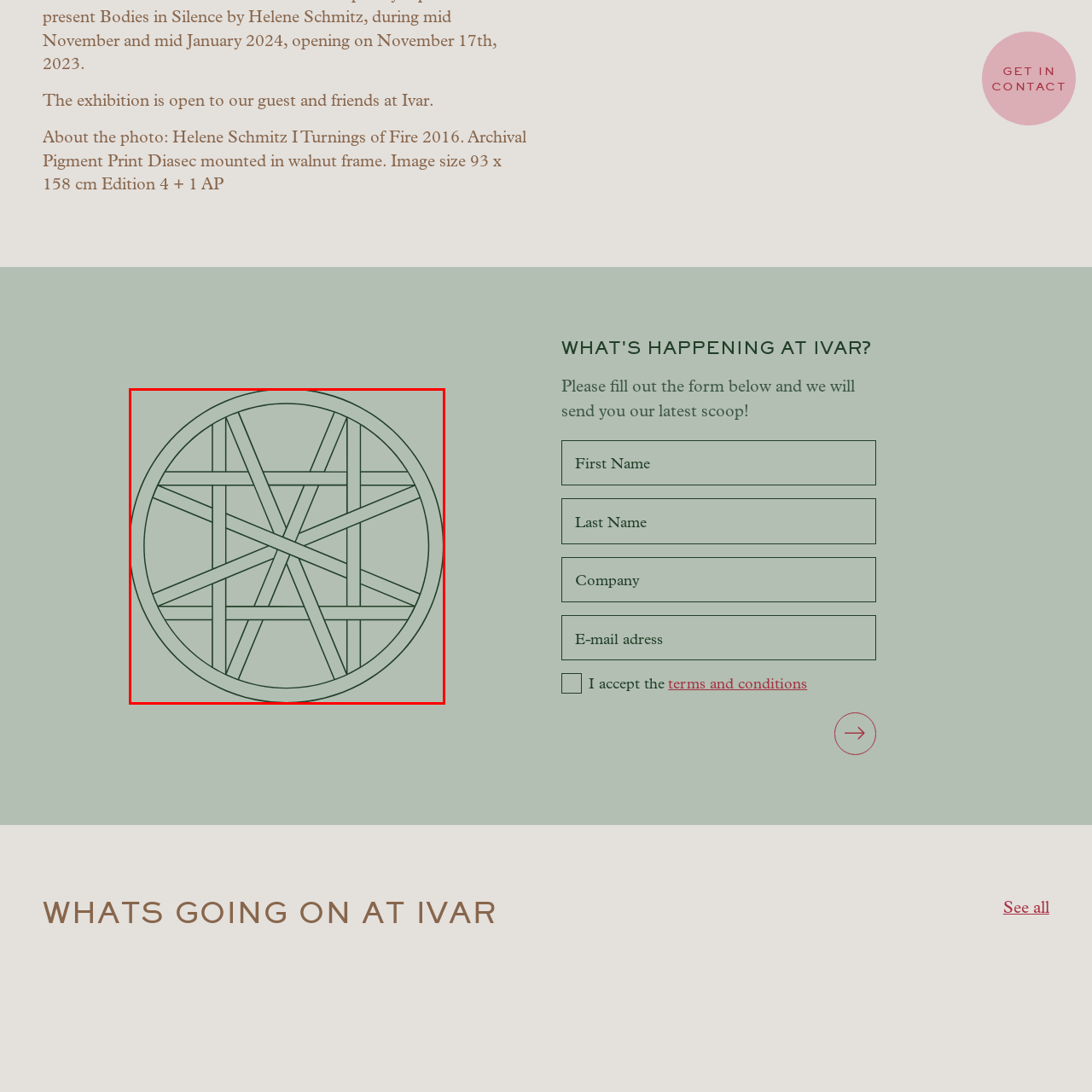Elaborate on the image contained within the red outline, providing as much detail as possible.

The image features a circular design characterized by intricate interwoven lines forming a star-like pattern at its center. This geometric artwork, with its delicate balance of symmetry and complexity, showcases a combination of straight and curved lines that intersect to create a captivating visual effect. Encased within a larger circle, the design's elegant simplicity invites viewers to contemplate its form and the artistic expression behind it. The soft green background further enhances the clarity and appeal of the geometric elements, making it an intriguing piece for viewers exploring concepts of harmony and structure in art.